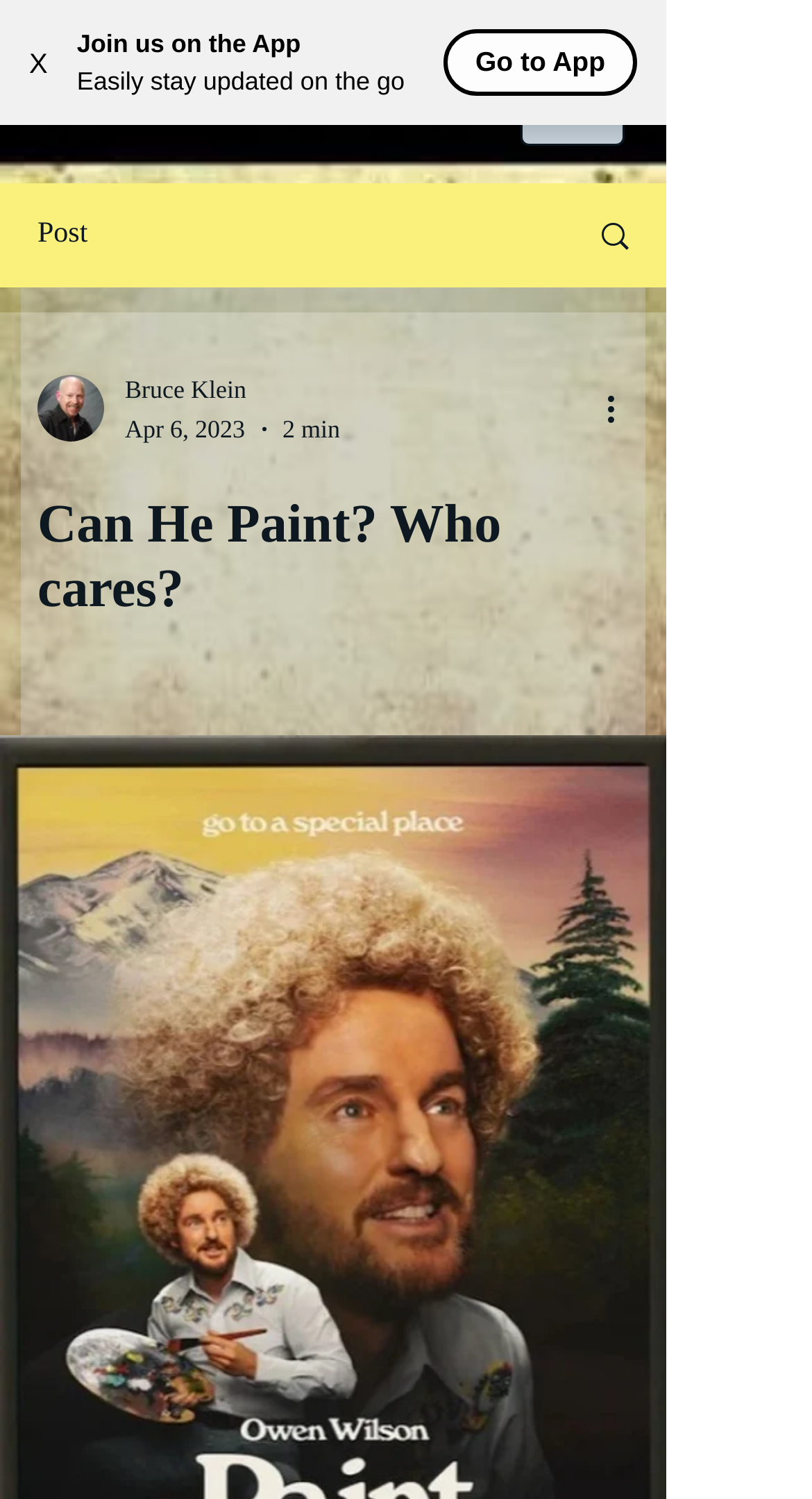What is the author's name? Look at the image and give a one-word or short phrase answer.

Bruce Klein